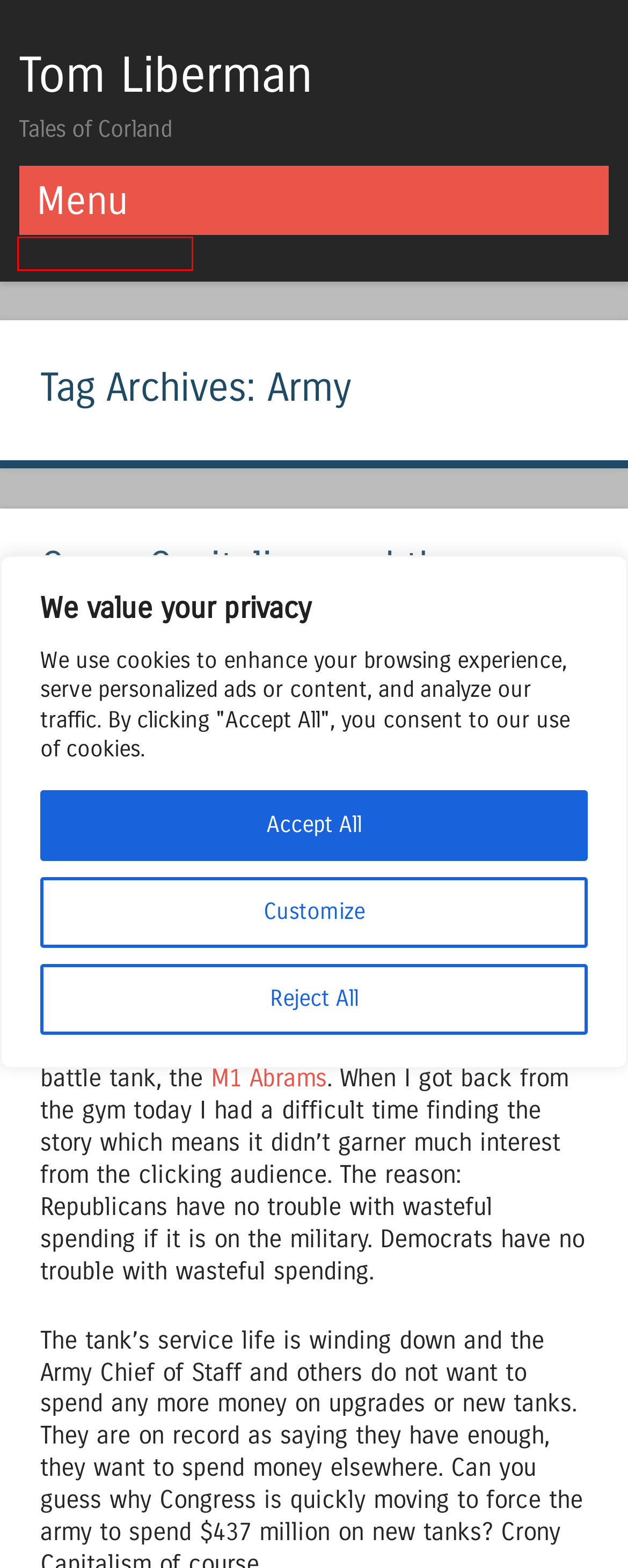You are presented with a screenshot of a webpage that includes a red bounding box around an element. Determine which webpage description best matches the page that results from clicking the element within the red bounding box. Here are the candidates:
A. Entertainment - Tom Liberman
B. Cardinals - Tom Liberman
C. Uncategorized - Tom Liberman
D. Military - Tom Liberman
E. Crony Capitalism and the Abrams Tank - Tom Liberman
F. The Spear of the Hunt - Tom Liberman
G. Movie Review - Tom Liberman
H. Tom Liberman - Tales of Corland

H